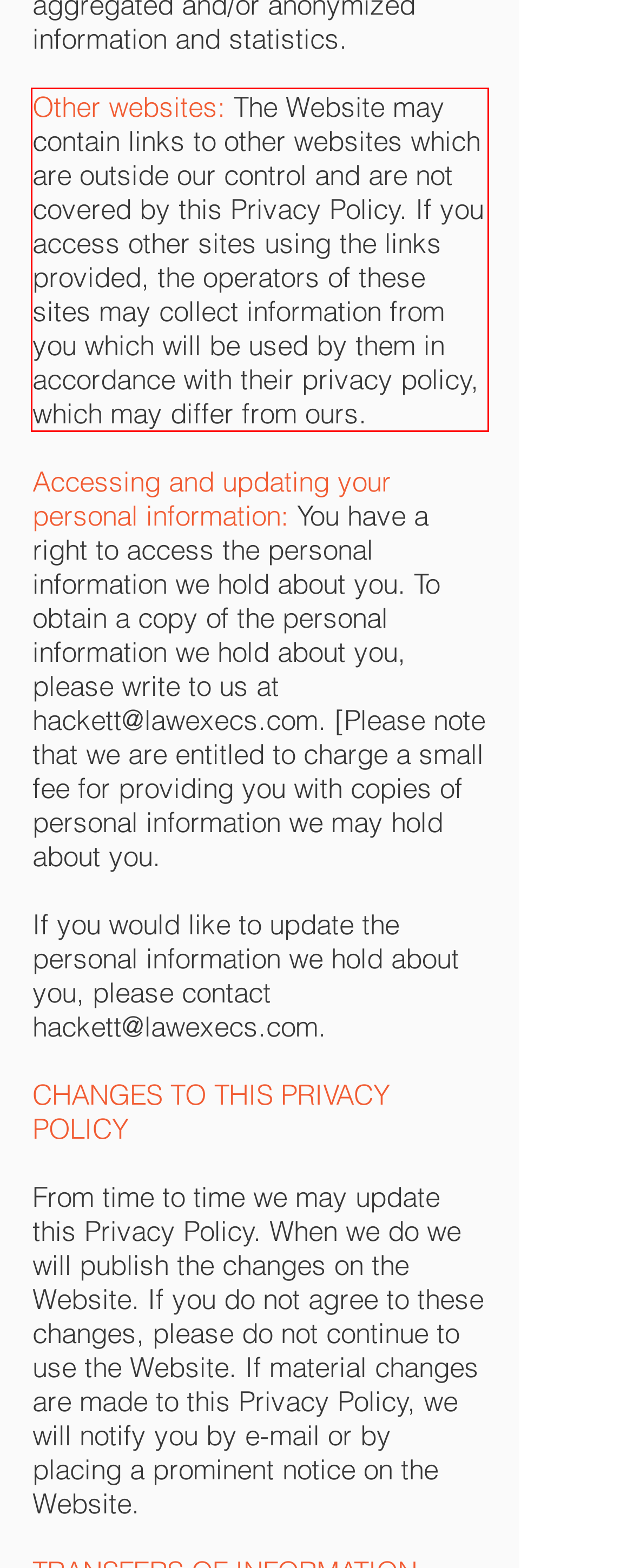Inspect the webpage screenshot that has a red bounding box and use OCR technology to read and display the text inside the red bounding box.

Other websites: The Website may contain links to other websites which are outside our control and are not covered by this Privacy Policy. If you access other sites using the links provided, the operators of these sites may collect information from you which will be used by them in accordance with their privacy policy, which may differ from ours.